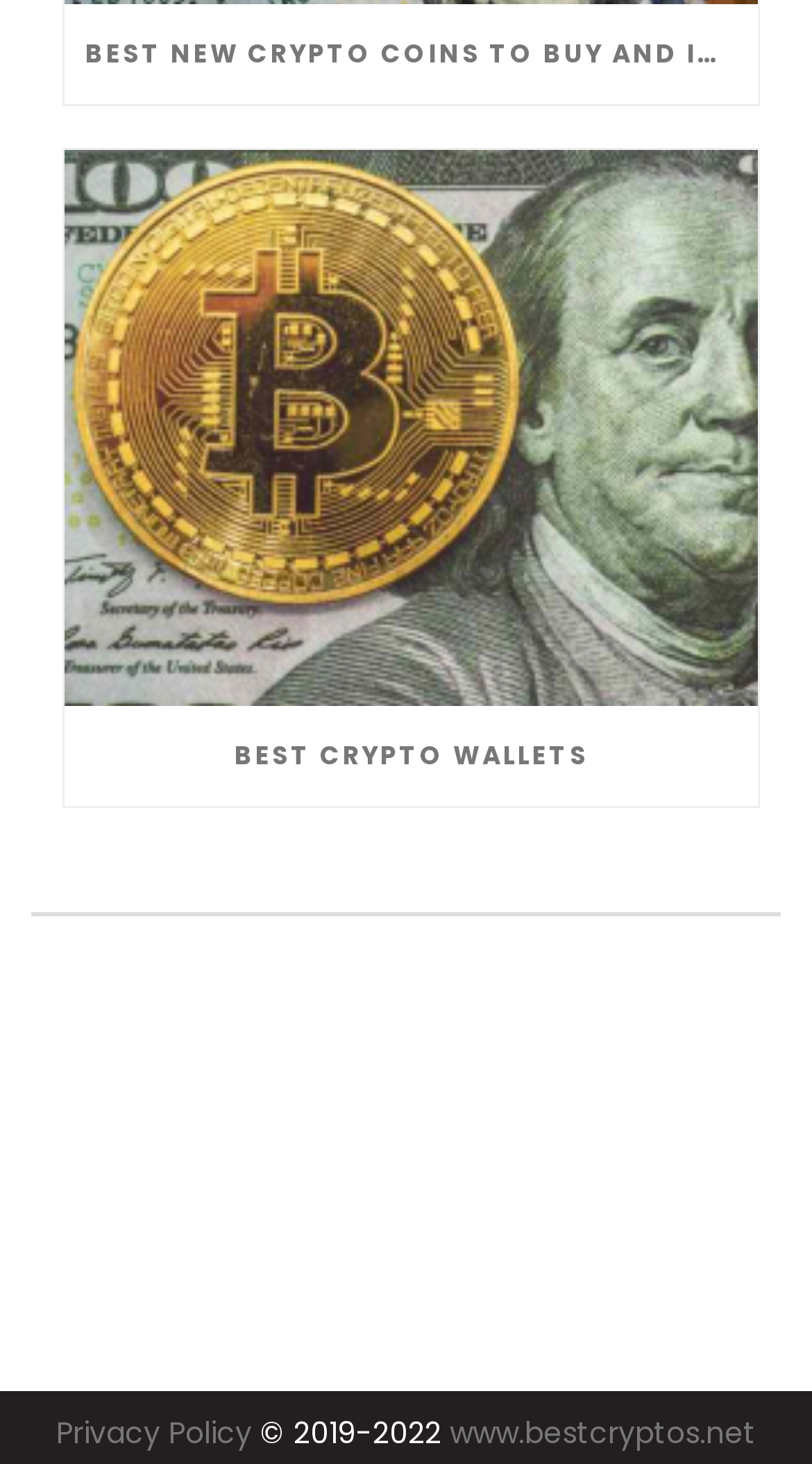From the element description: "Privacy Policy", extract the bounding box coordinates of the UI element. The coordinates should be expressed as four float numbers between 0 and 1, in the order [left, top, right, bottom].

[0.069, 0.965, 0.31, 0.993]